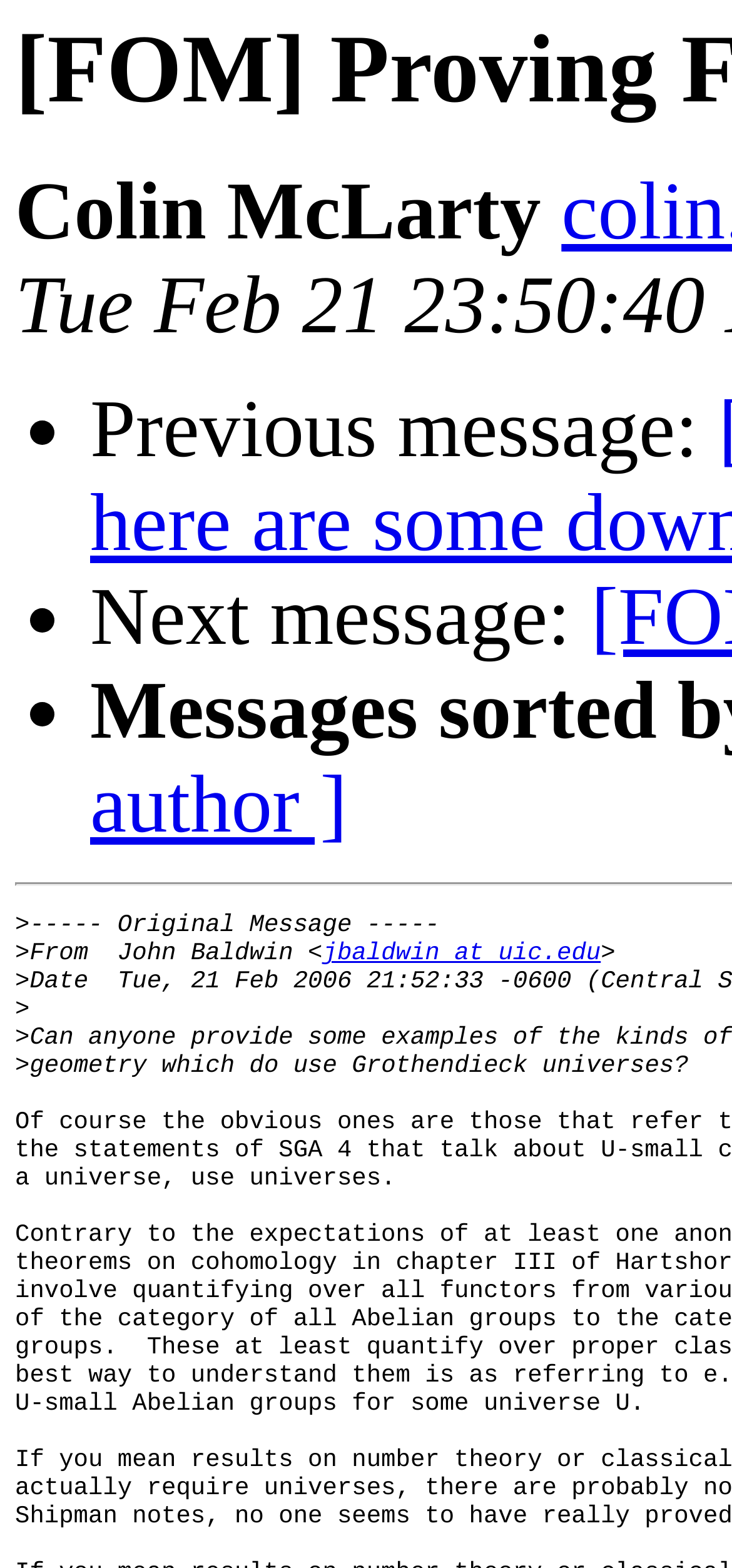Determine the bounding box coordinates in the format (top-left x, top-left y, bottom-right x, bottom-right y). Ensure all values are floating point numbers between 0 and 1. Identify the bounding box of the UI element described by: jbaldwin at uic.edu

[0.442, 0.599, 0.823, 0.617]